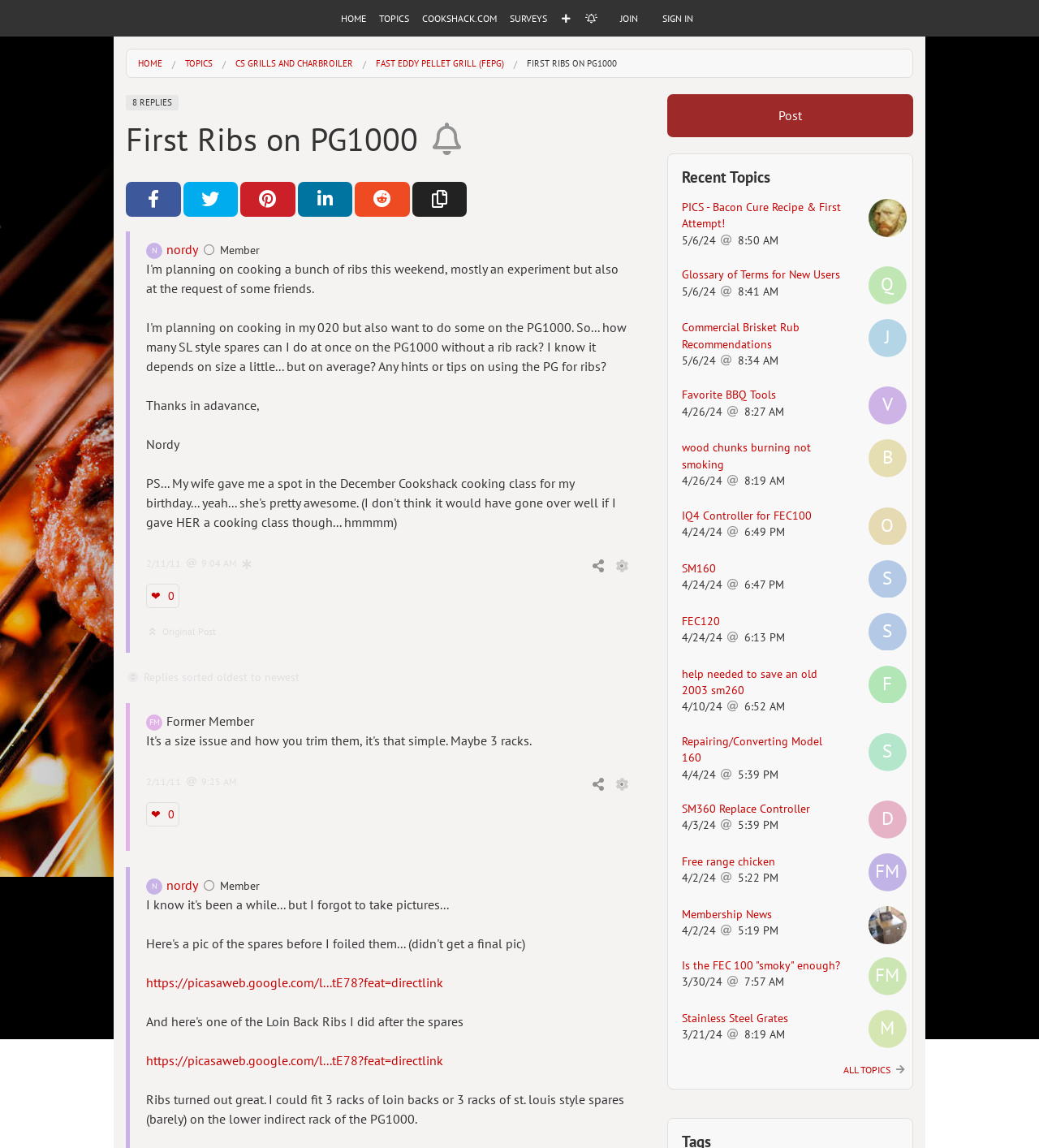Craft a detailed narrative of the webpage's structure and content.

This webpage appears to be a forum discussion page, specifically focused on cooking and smoking meats. The page is divided into several sections. At the top, there is a navigation menu with links to various topics, including "Home", "Topics", "CS Grills and Charbroiler", and more. Below this menu, there is a breadcrumb trail showing the current topic, "First Ribs on PG1000".

The main content area is dominated by a discussion thread, with the topic title "First Ribs on PG1000" and a brief description of the topic. Below the title, there are several buttons for sharing the topic on social media platforms, such as Facebook, Twitter, and LinkedIn.

The discussion thread itself appears to have at least 8 replies, with the most recent reply displayed at the top. Each reply is likely to have a username, date, and text, although the exact content is not specified.

On the right-hand side of the page, there is a sidebar with links to various related topics, including "Cookshack Smoker Owners", "Open Forum", and "Why Buy a Cookshack / Which Model to Buy?". There are also links to specific types of meat, such as "Ribs", "Pork", and "Beef", as well as links to recipes and cooking techniques.

At the bottom of the page, there are additional links to "Commercial Smokers", "Additional Topics", and "Forum Archives". Overall, the page appears to be a resource for people interested in cooking and smoking meats, with a focus on community discussion and sharing of knowledge.